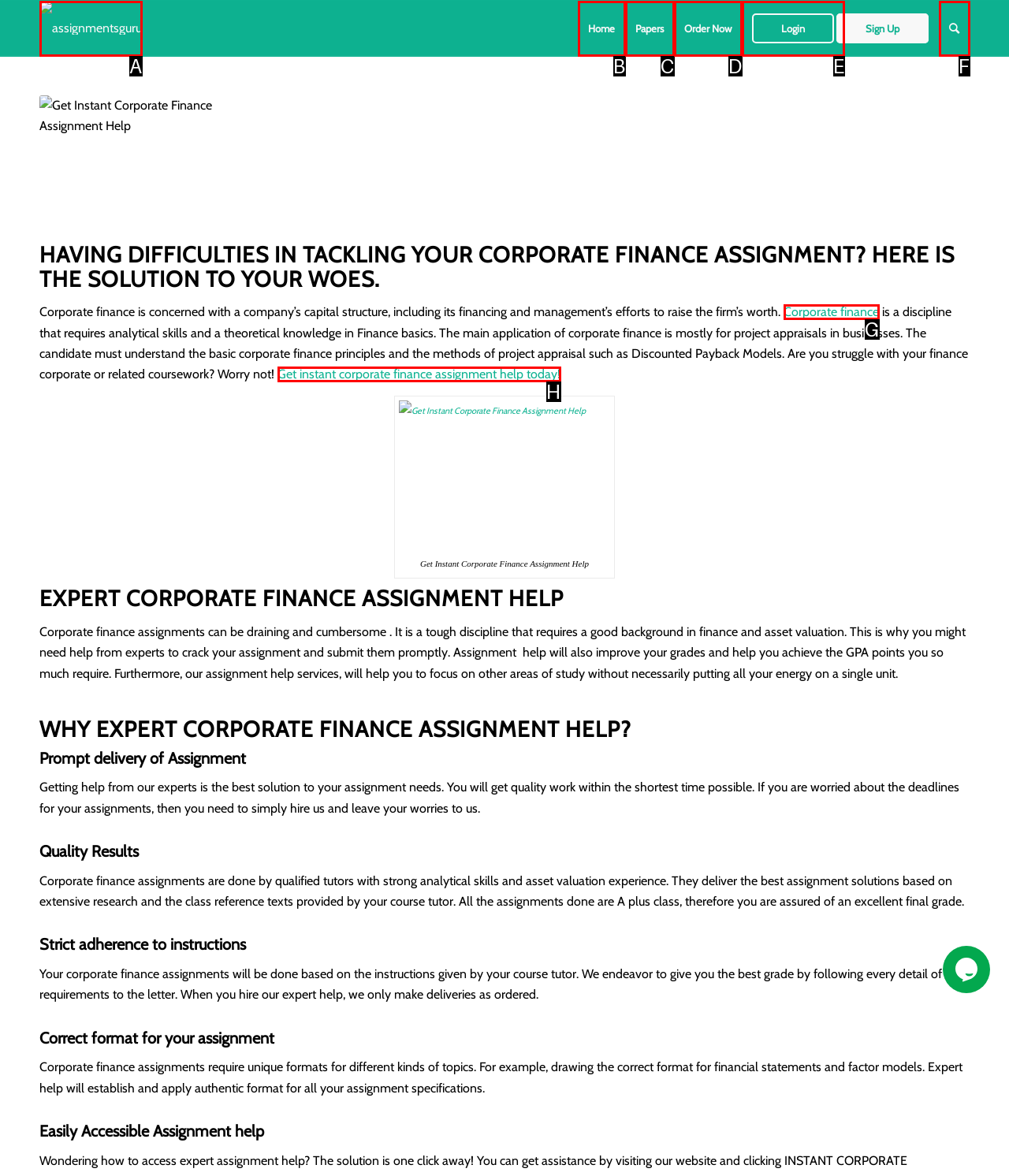From the description: Individuelle Datenschutzeinstellungen, select the HTML element that fits best. Reply with the letter of the appropriate option.

None